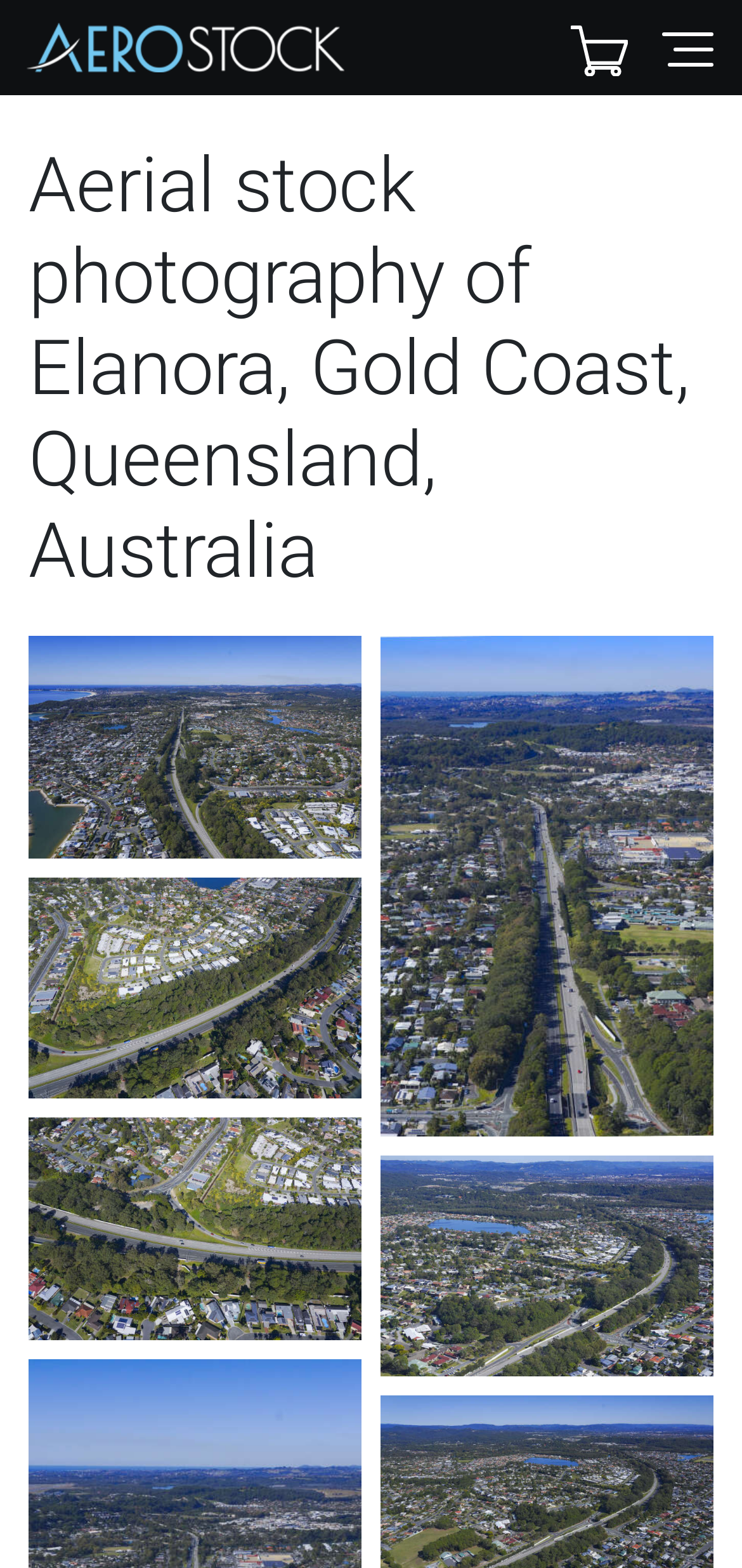Answer the question below with a single word or a brief phrase: 
Is there a search function on this page?

No